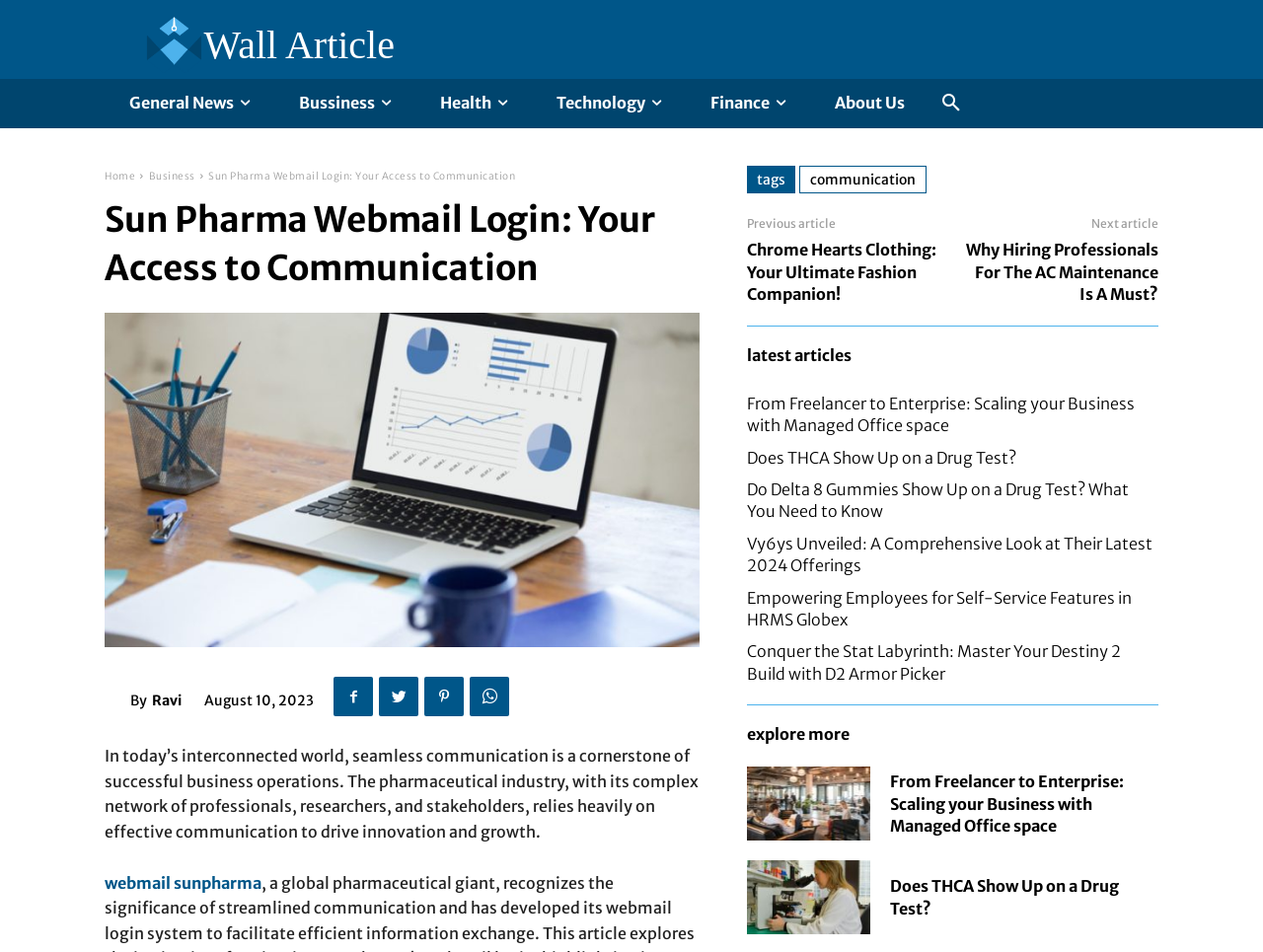Using the information in the image, give a comprehensive answer to the question: 
How many article categories are there?

There are 5 article categories, which are General News, Business, Health, Technology, and Finance, as indicated by the links on the top of the page.